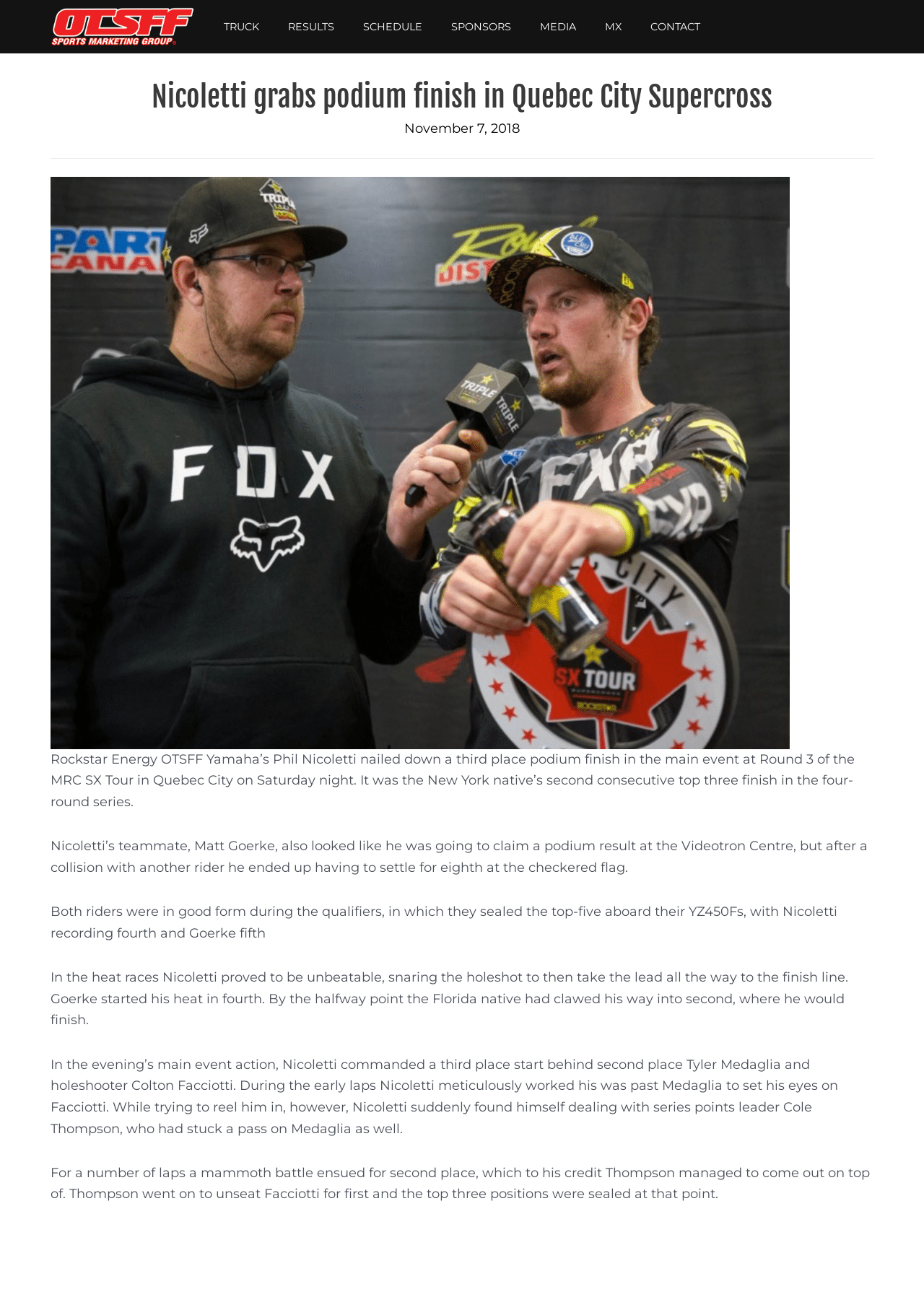Please identify the bounding box coordinates of the element that needs to be clicked to perform the following instruction: "View TRUCK page".

[0.227, 0.008, 0.296, 0.033]